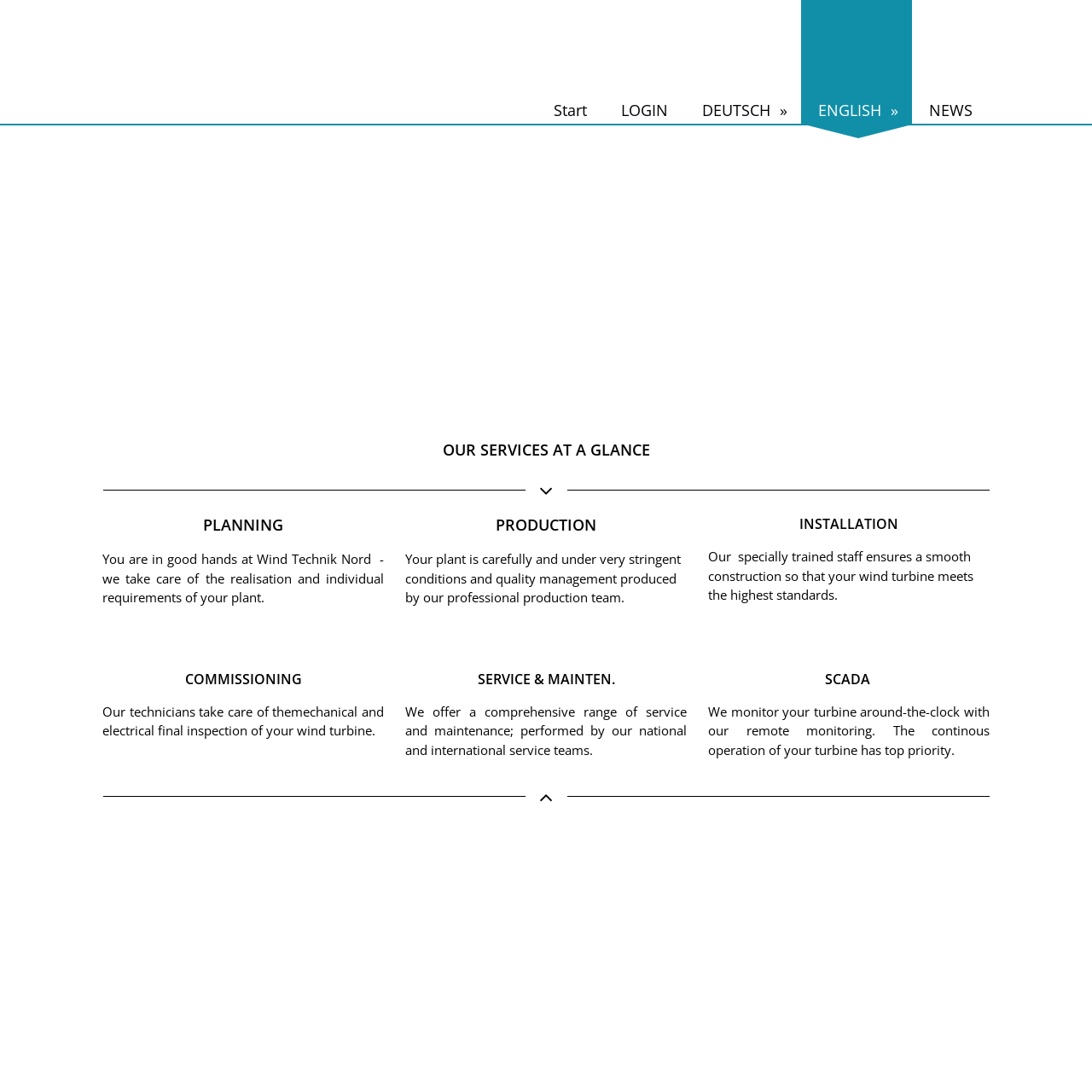Please provide a detailed answer to the question below by examining the image:
How many services are listed on the webpage?

The webpage lists six services: planning, production, installation, commissioning, service and maintenance, and SCADA. These services are listed in a table format with headings and descriptions.